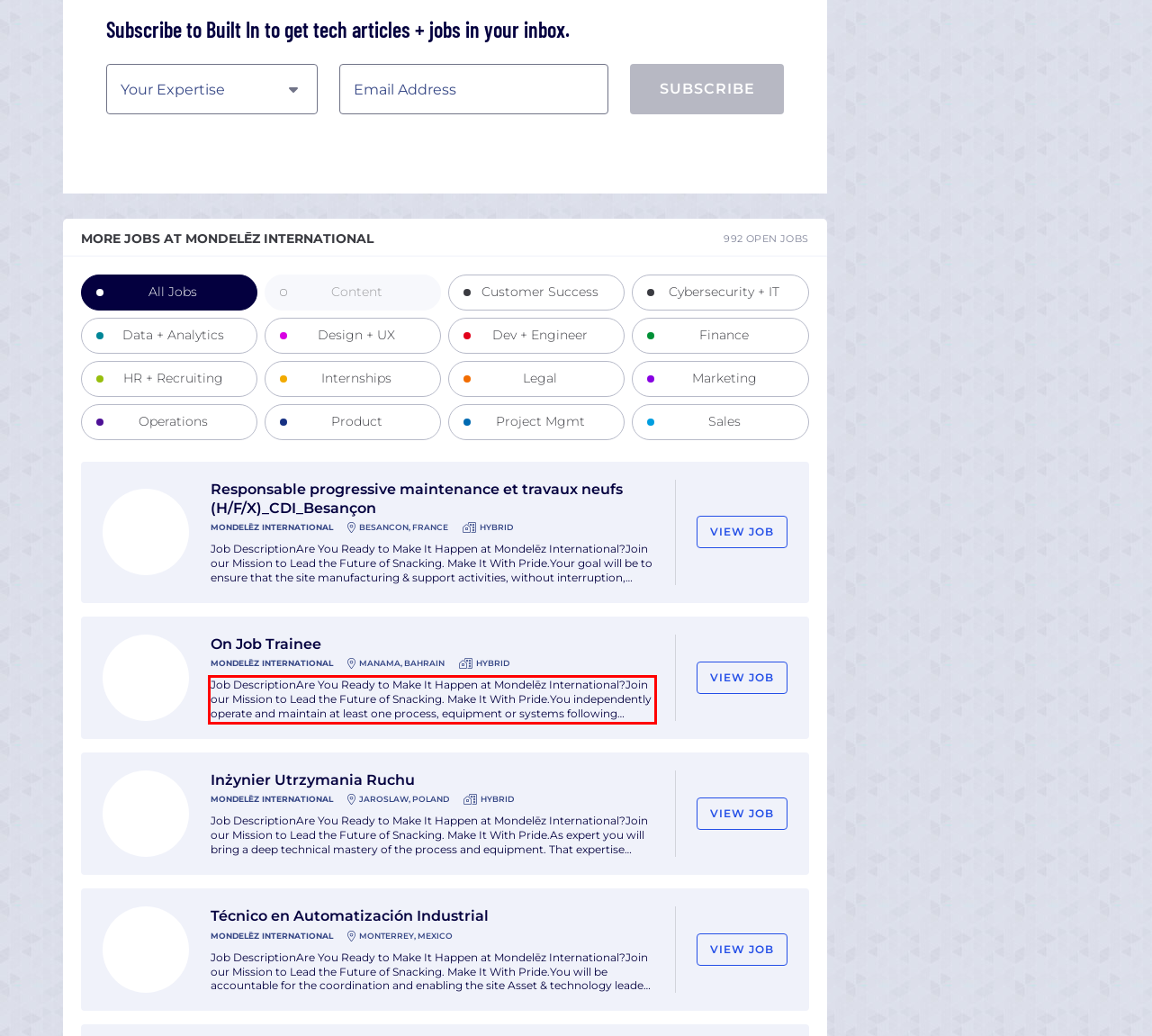You have a webpage screenshot with a red rectangle surrounding a UI element. Extract the text content from within this red bounding box.

Job DescriptionAre You Ready to Make It Happen at Mondelēz International?Join our Mission to Lead the Future of Snacking. Make It With Pride.You independently operate and maintain at least one process, equipment or systems following autonomous maintenance (AM) standards and use your technical skills to improve line and/or system performance to meet business needs.How you will contributeYou are a key ingredient in changing how the world snacks.